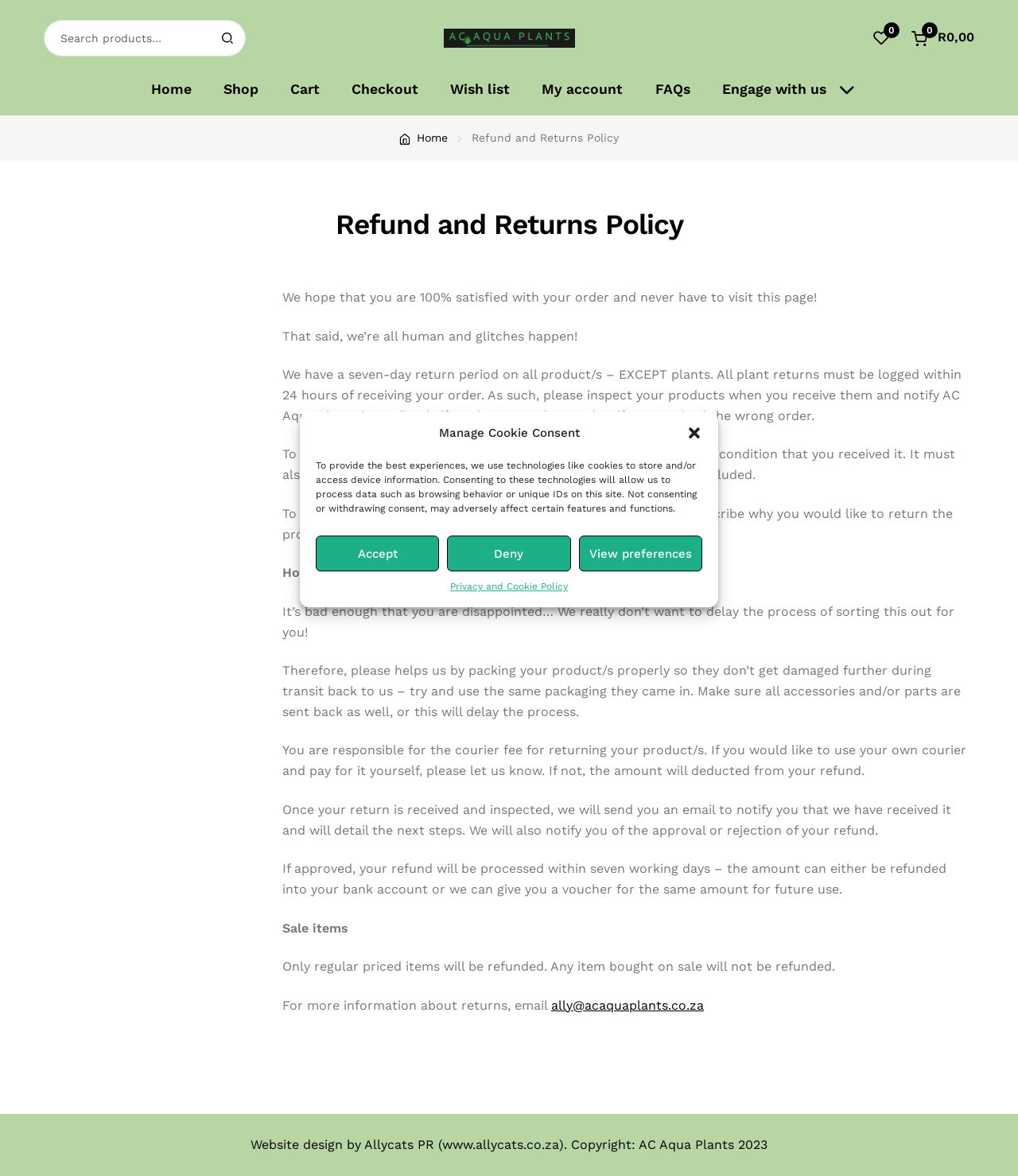Please identify the bounding box coordinates of the element that needs to be clicked to perform the following instruction: "Contact AC Aqua Plants".

[0.476, 0.43, 0.63, 0.443]